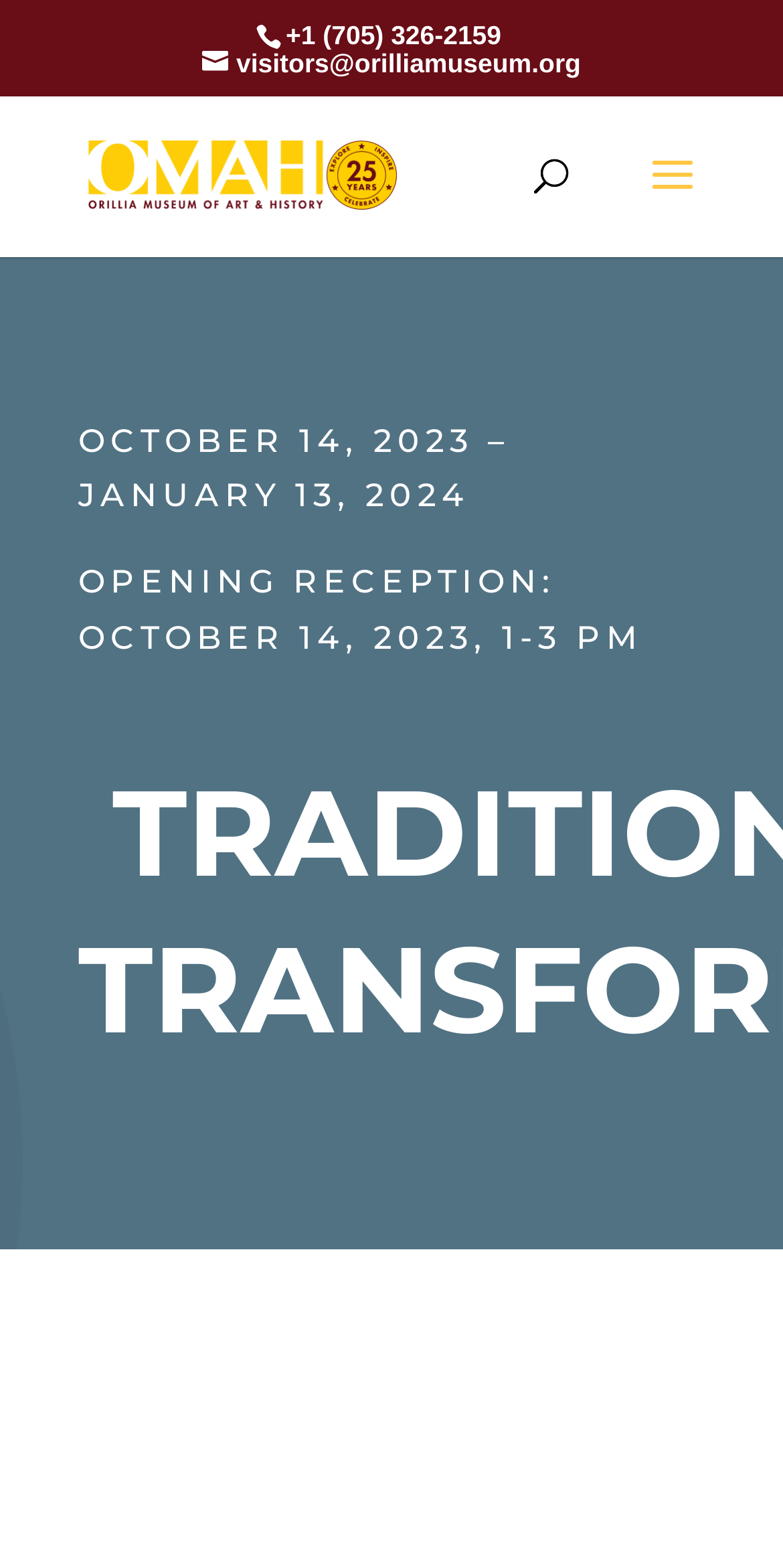Create a detailed narrative of the webpage’s visual and textual elements.

The webpage is about the Orillia Museum of Art and History, with a focus on the "TRADITION TRANSFORMED" exhibition. At the top of the page, there is a contact information section with a phone number "+1 (705) 326-2159" and an email address "visitors@orilliamuseum.org". 

Below the contact information, there is a prominent link to the museum's website, accompanied by an image of the museum's logo. 

On the right side of the page, there is a search bar with a label "Search for:". 

The main content of the page is dedicated to the "TRADITION TRANSFORMED" exhibition. There is a heading with the exhibition title, and below it, there are two paragraphs of text. The first paragraph announces the exhibition dates, from October 14, 2023, to January 13, 2024. The second paragraph invites visitors to the opening reception on October 14, 2023, from 1-3 PM.